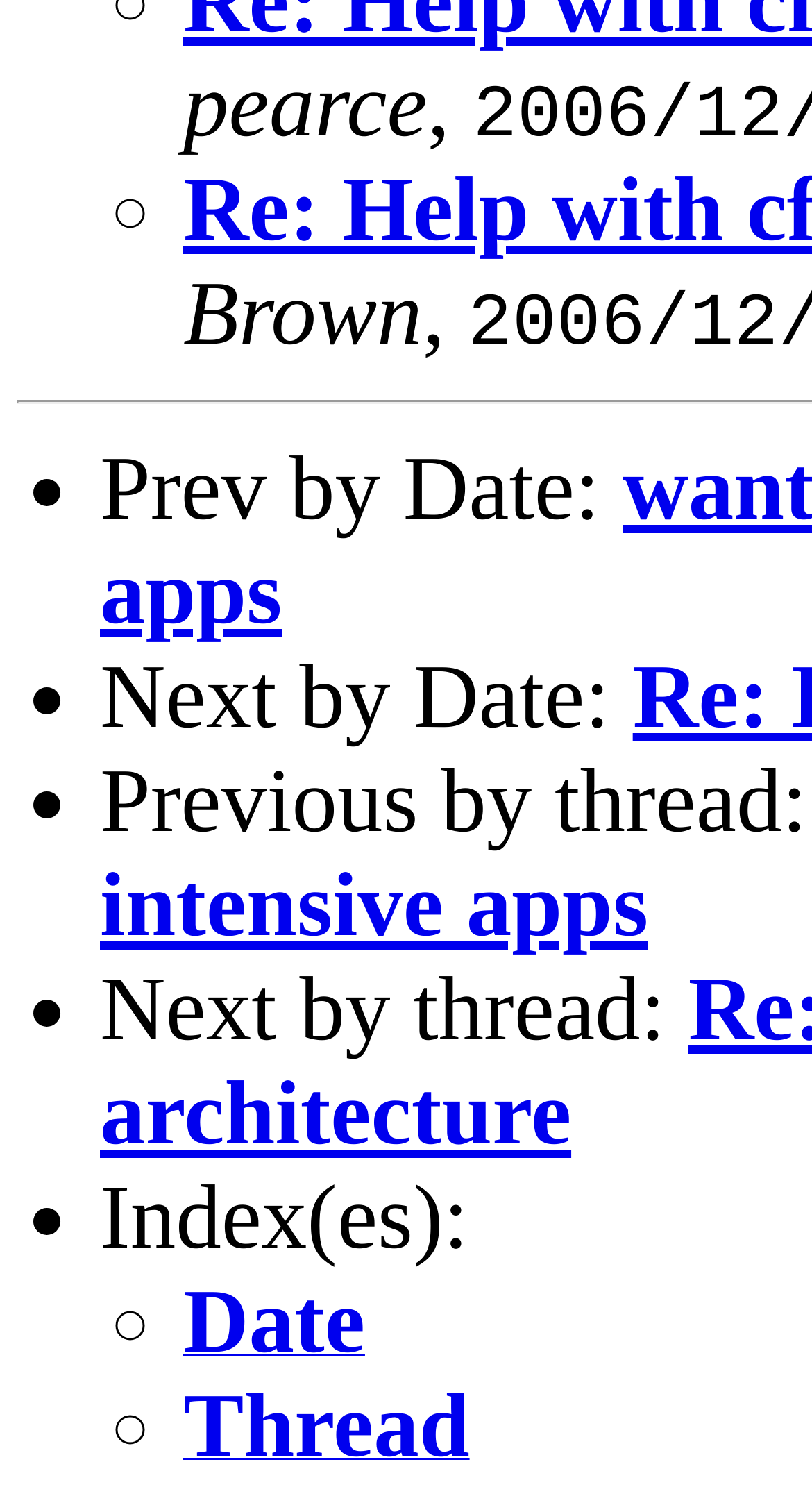Give a succinct answer to this question in a single word or phrase: 
What is the last navigation option?

Index(es):